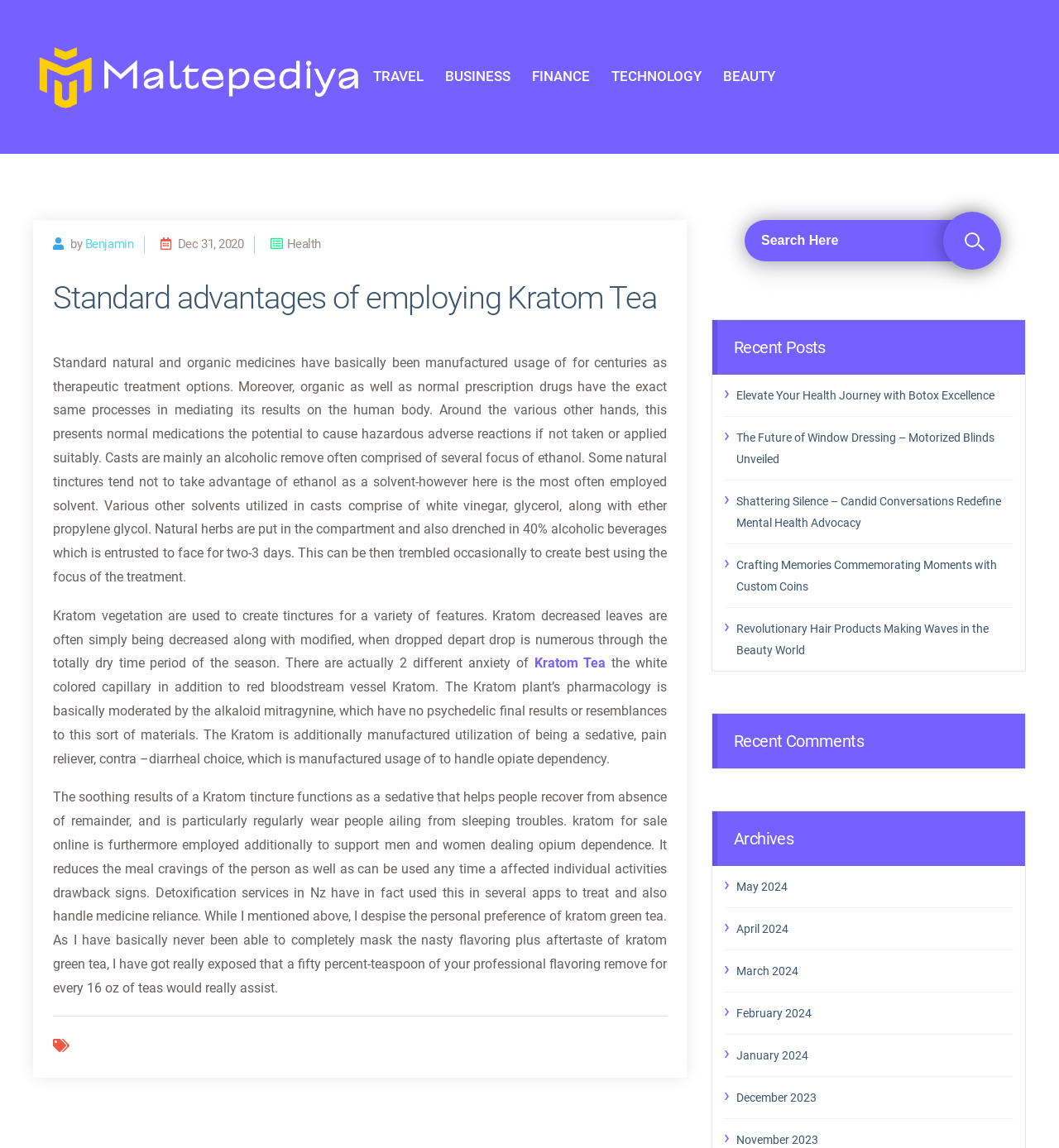Please provide the bounding box coordinates for the element that needs to be clicked to perform the instruction: "Click the 'APC Battery Backup' link". The coordinates must consist of four float numbers between 0 and 1, formatted as [left, top, right, bottom].

None